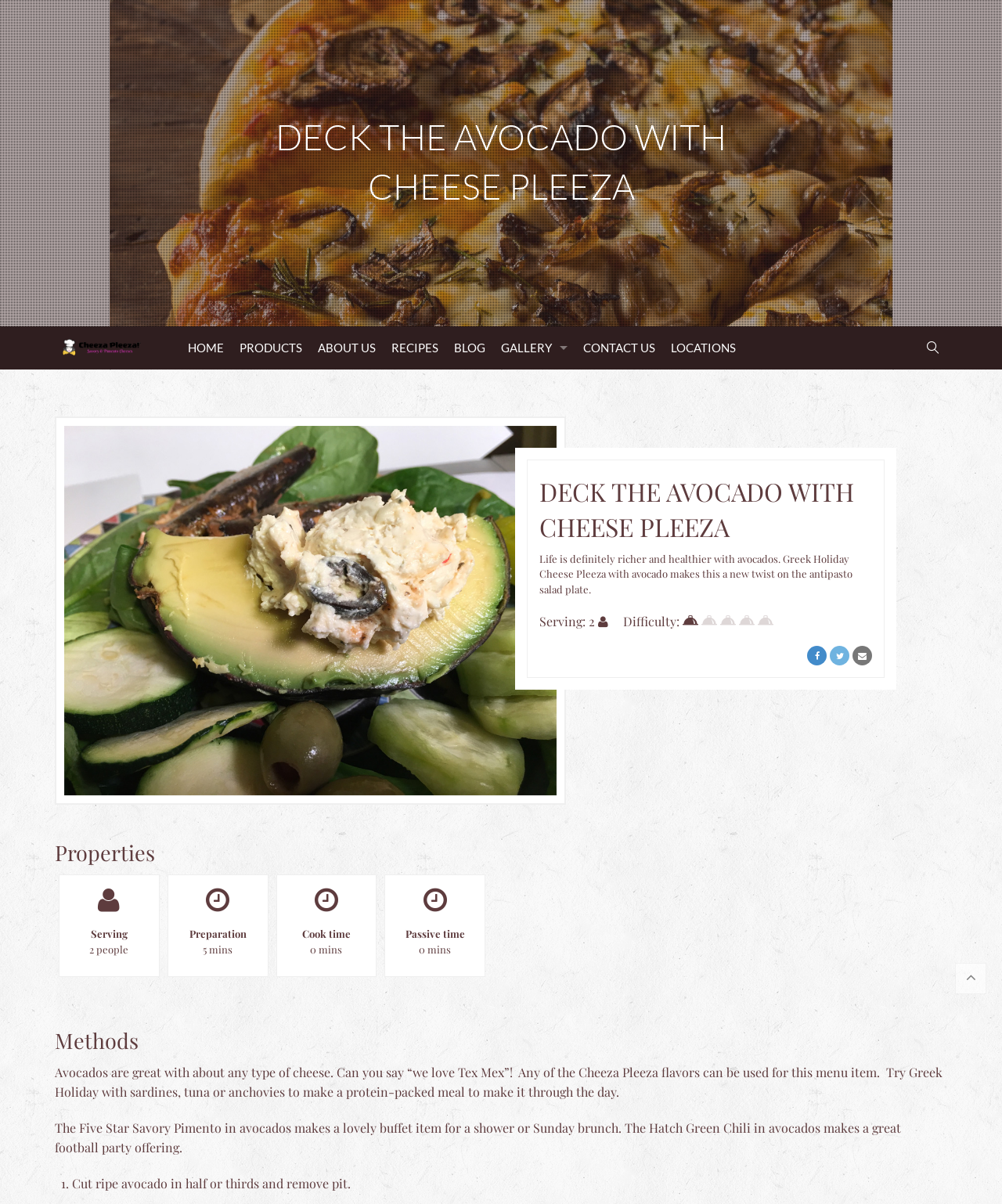Given the element description: "Home", predict the bounding box coordinates of the UI element it refers to, using four float numbers between 0 and 1, i.e., [left, top, right, bottom].

[0.18, 0.271, 0.231, 0.307]